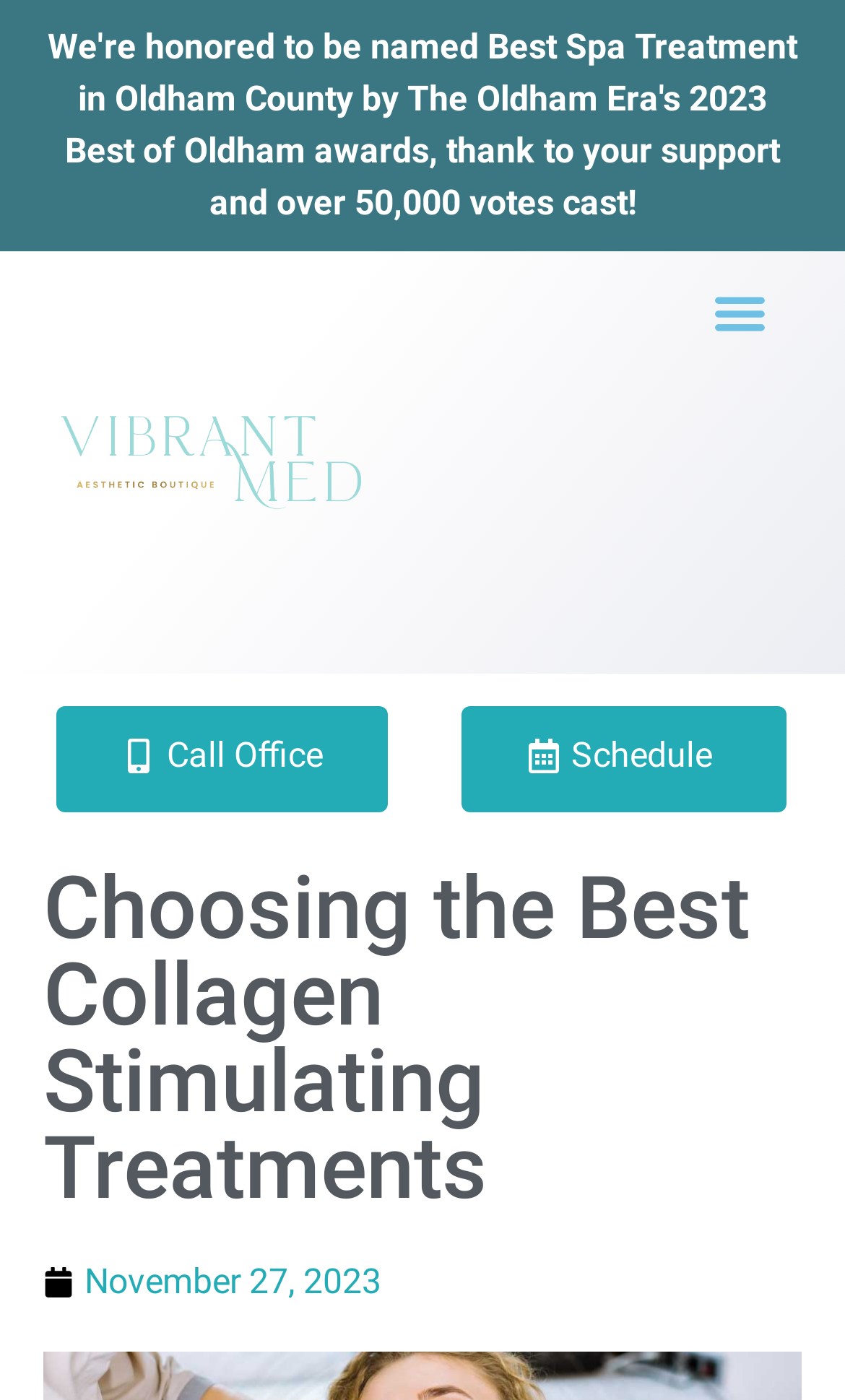Return the bounding box coordinates of the UI element that corresponds to this description: "November 27, 2023". The coordinates must be given as four float numbers in the range of 0 and 1, [left, top, right, bottom].

[0.051, 0.897, 0.451, 0.935]